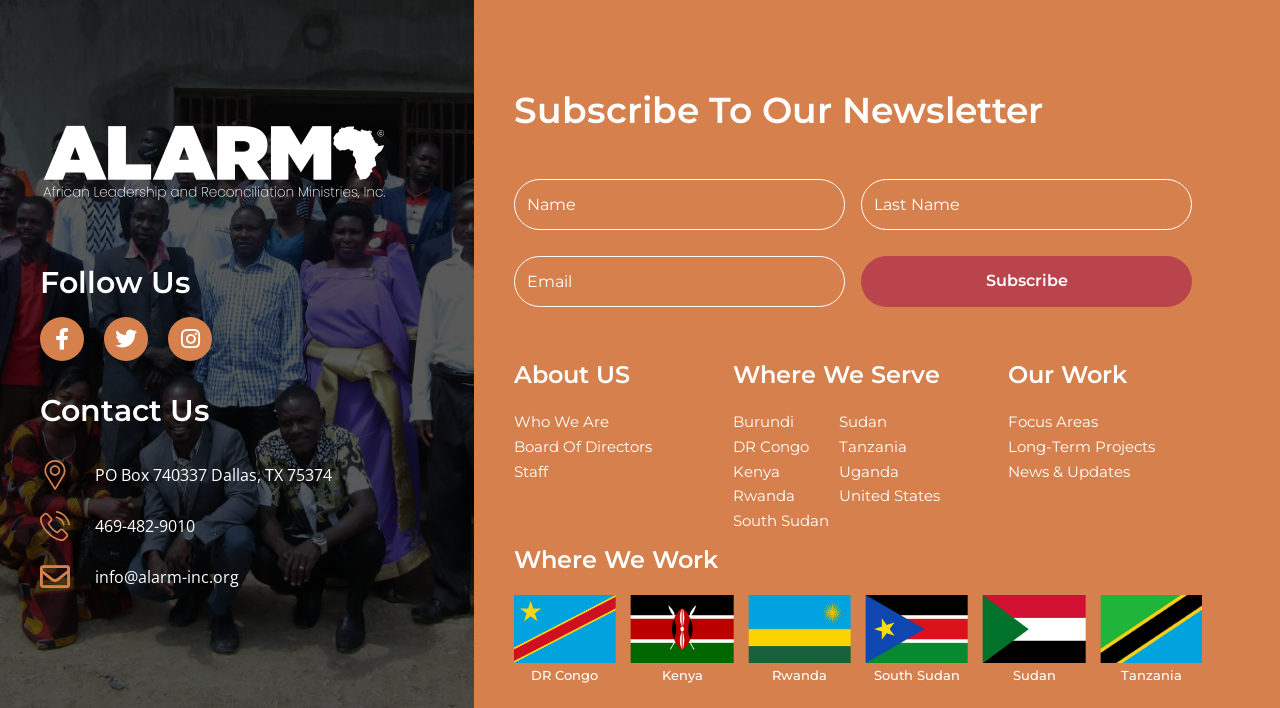Please indicate the bounding box coordinates of the element's region to be clicked to achieve the instruction: "Search for products". Provide the coordinates as four float numbers between 0 and 1, i.e., [left, top, right, bottom].

None